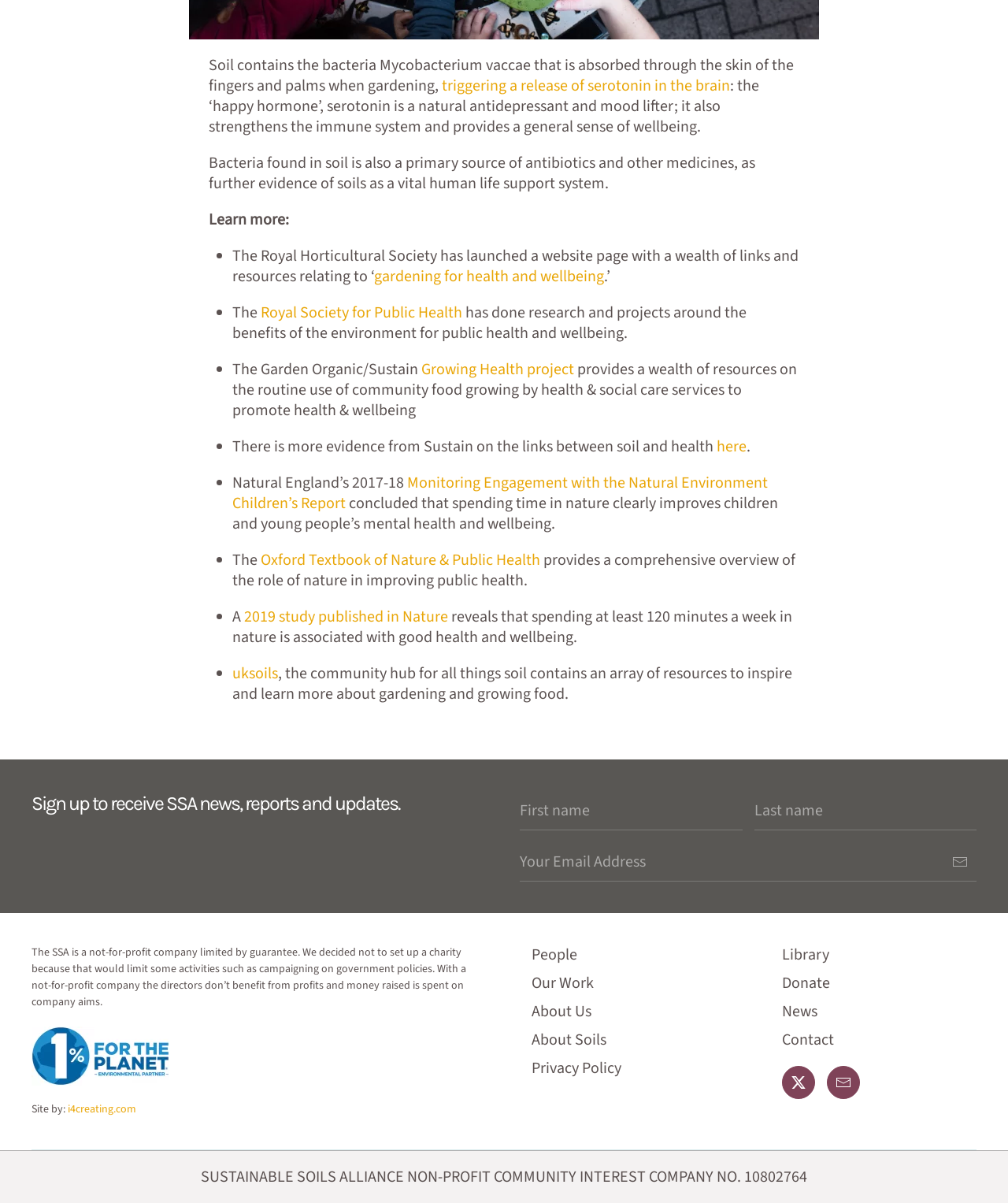Kindly determine the bounding box coordinates for the area that needs to be clicked to execute this instruction: "Sign up to uksoils, the community hub for all things soil".

[0.23, 0.551, 0.276, 0.569]